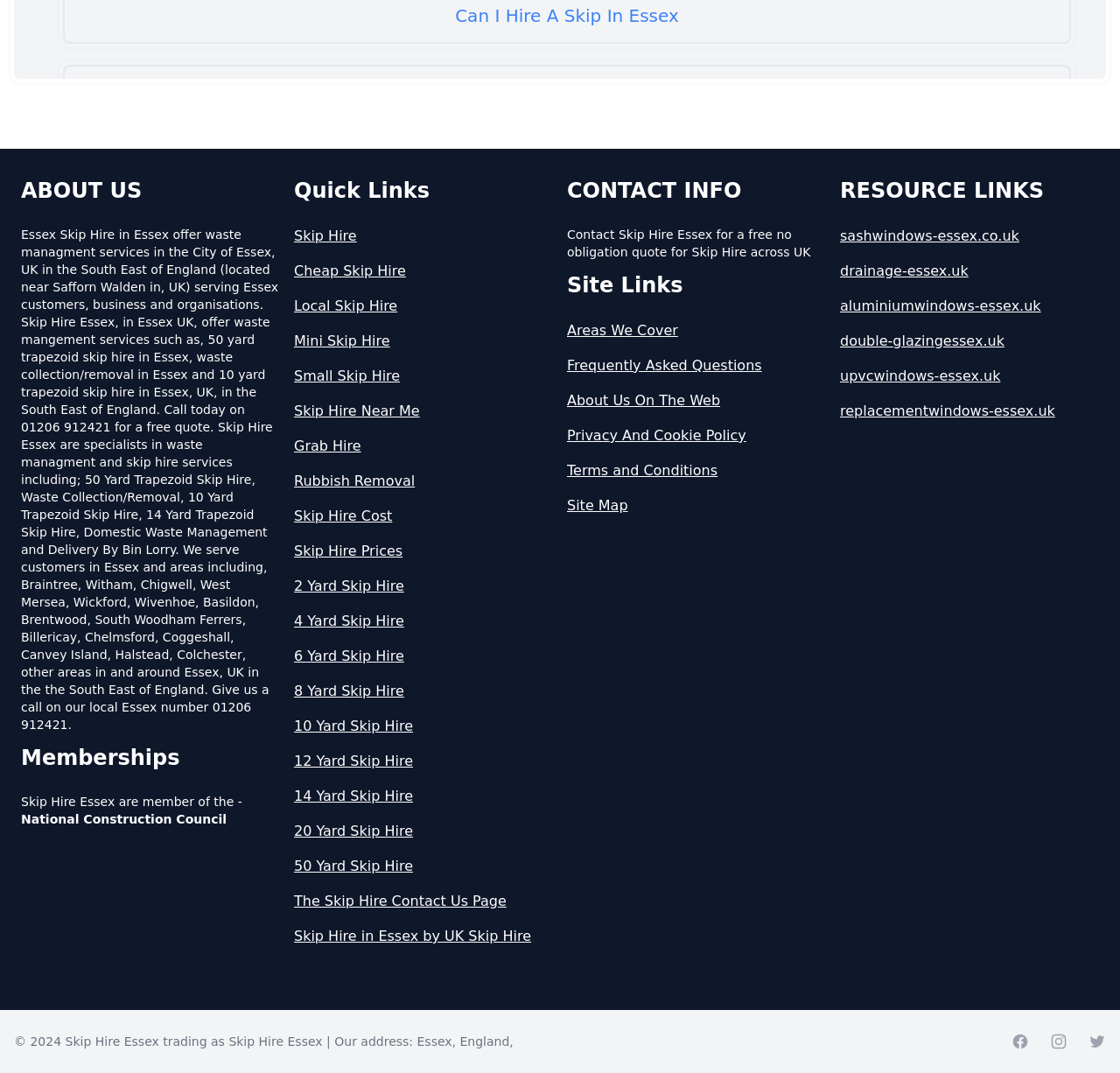Point out the bounding box coordinates of the section to click in order to follow this instruction: "Click on 'Can You Hire A Skip For A Day In Essex'".

[0.056, 0.06, 0.956, 0.113]